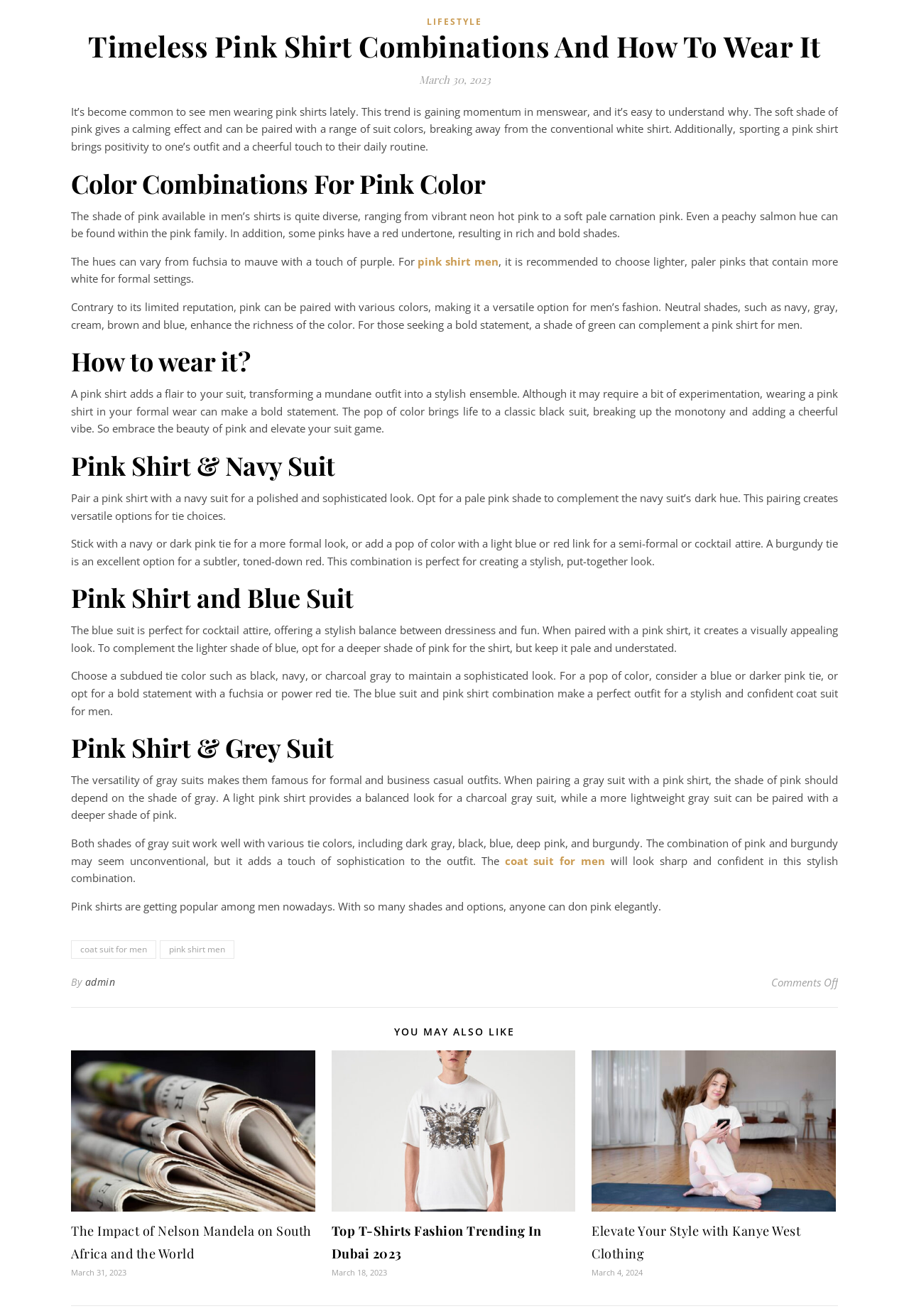Specify the bounding box coordinates of the area that needs to be clicked to achieve the following instruction: "Search for site content".

None